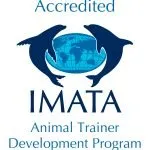What is symbolized by the two dolphins flanking a globe?
Provide a concise answer using a single word or phrase based on the image.

Commitment to marine animal training and conservation